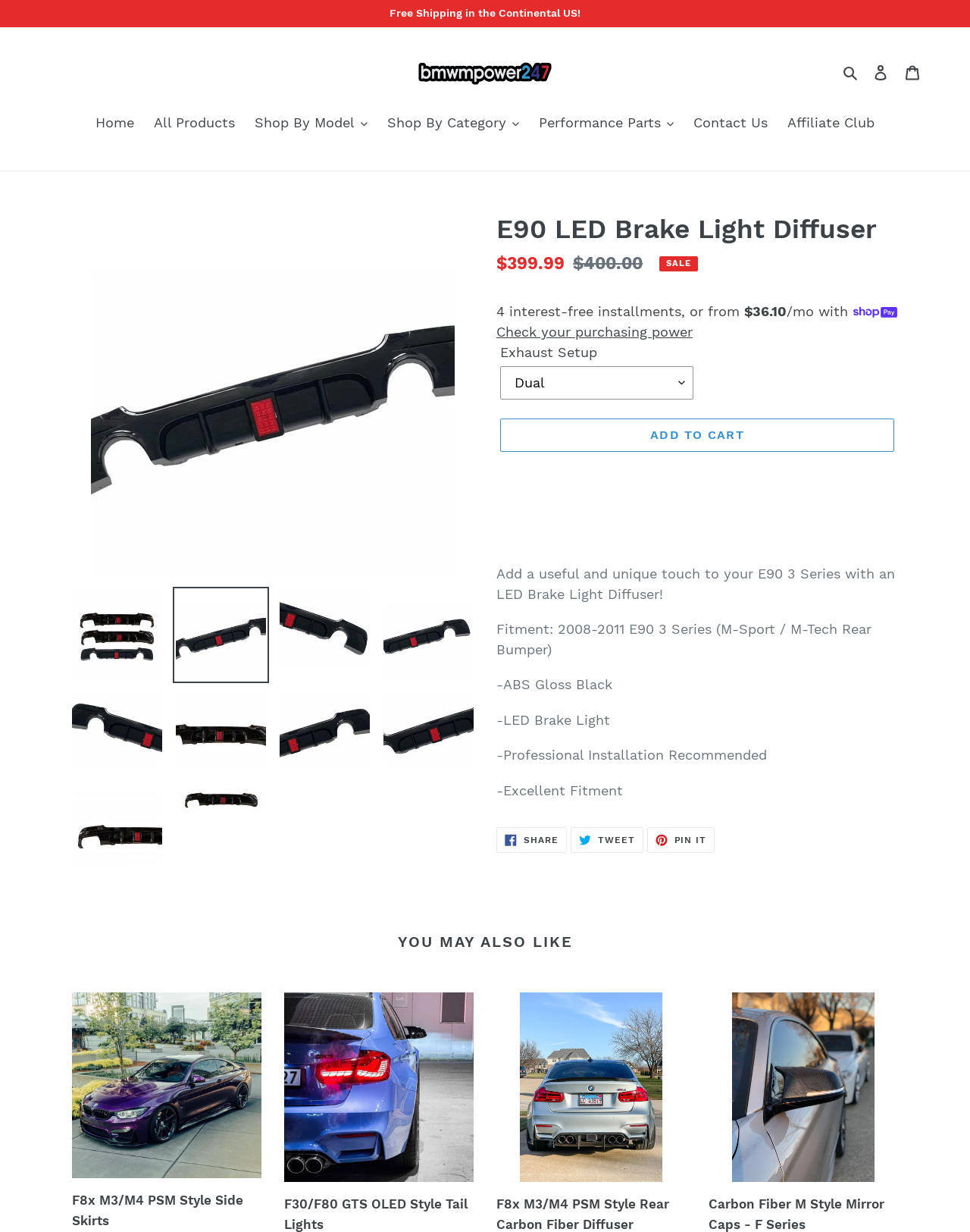Reply to the question below using a single word or brief phrase:
What is the color of the LED Brake Light Diffuser?

ABS Gloss Black